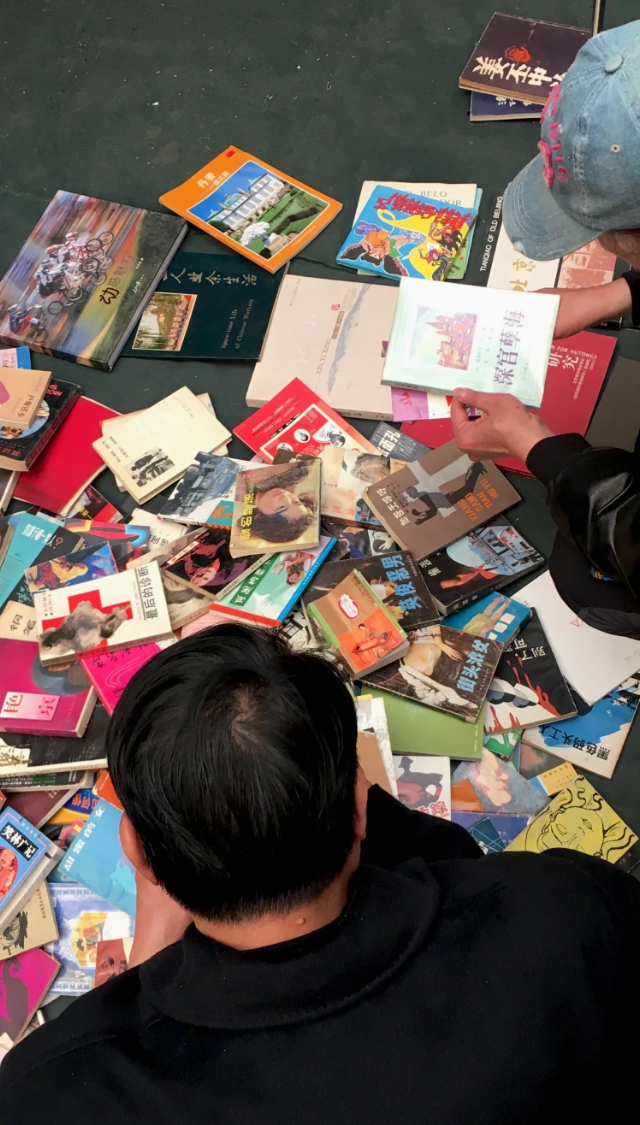What is the theme of the book series?
Observe the image and answer the question with a one-word or short phrase response.

Practices and politics of reading in China